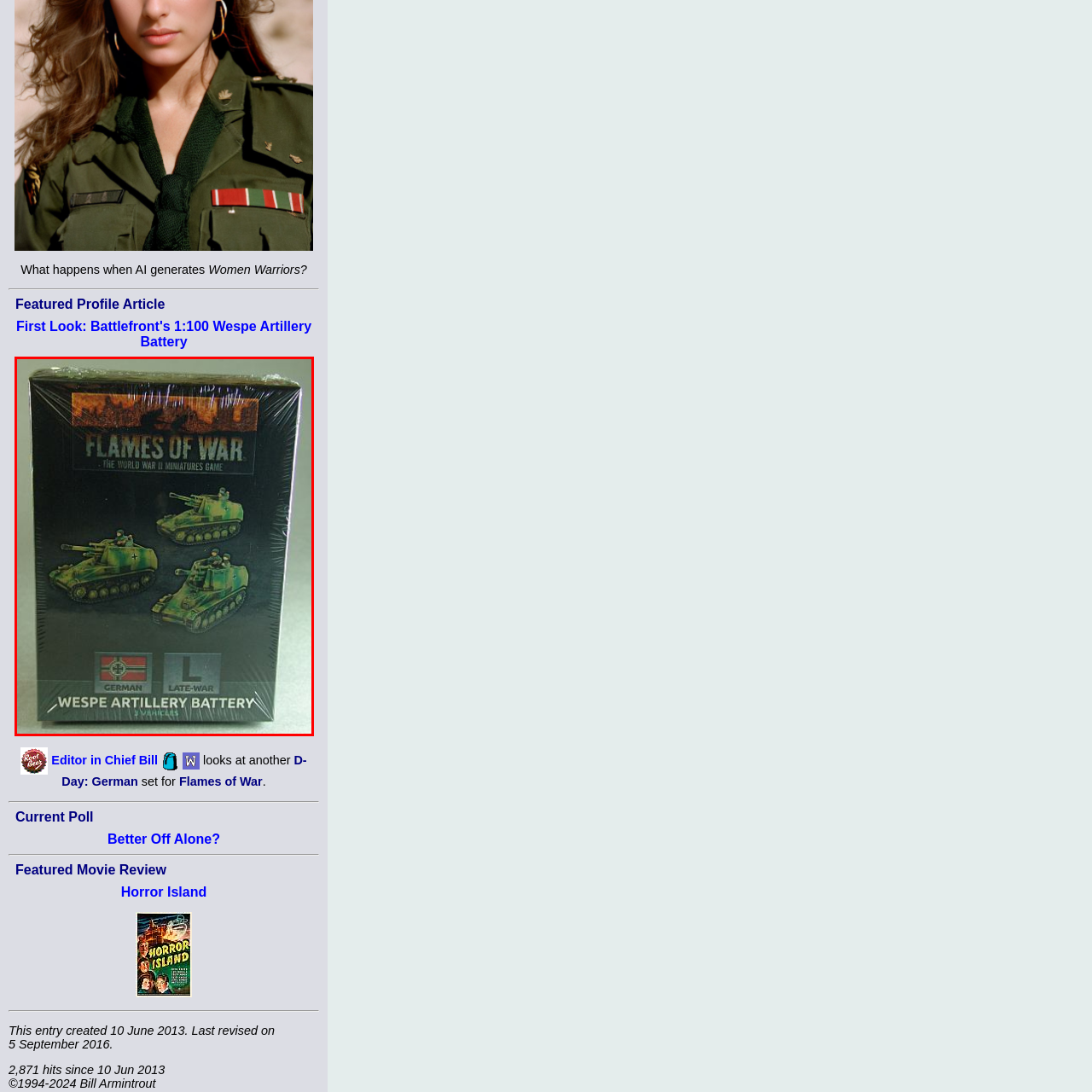What is the time period indicated on the box?
Analyze the image enclosed by the red bounding box and reply with a one-word or phrase answer.

Late-war period